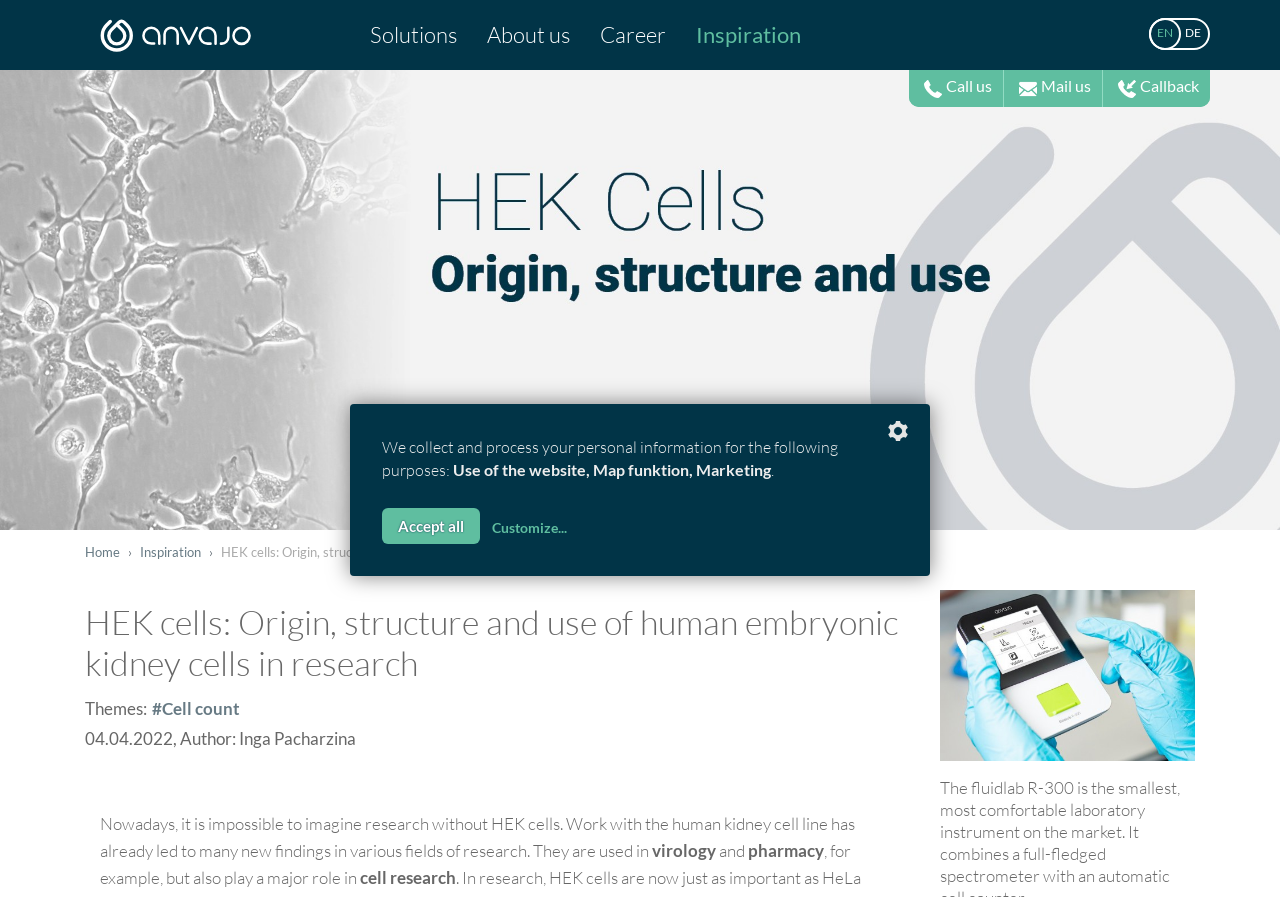Identify the bounding box coordinates for the element you need to click to achieve the following task: "Click on the 'Call us' link". Provide the bounding box coordinates as four float numbers between 0 and 1, in the form [left, top, right, bottom].

[0.71, 0.078, 0.784, 0.119]